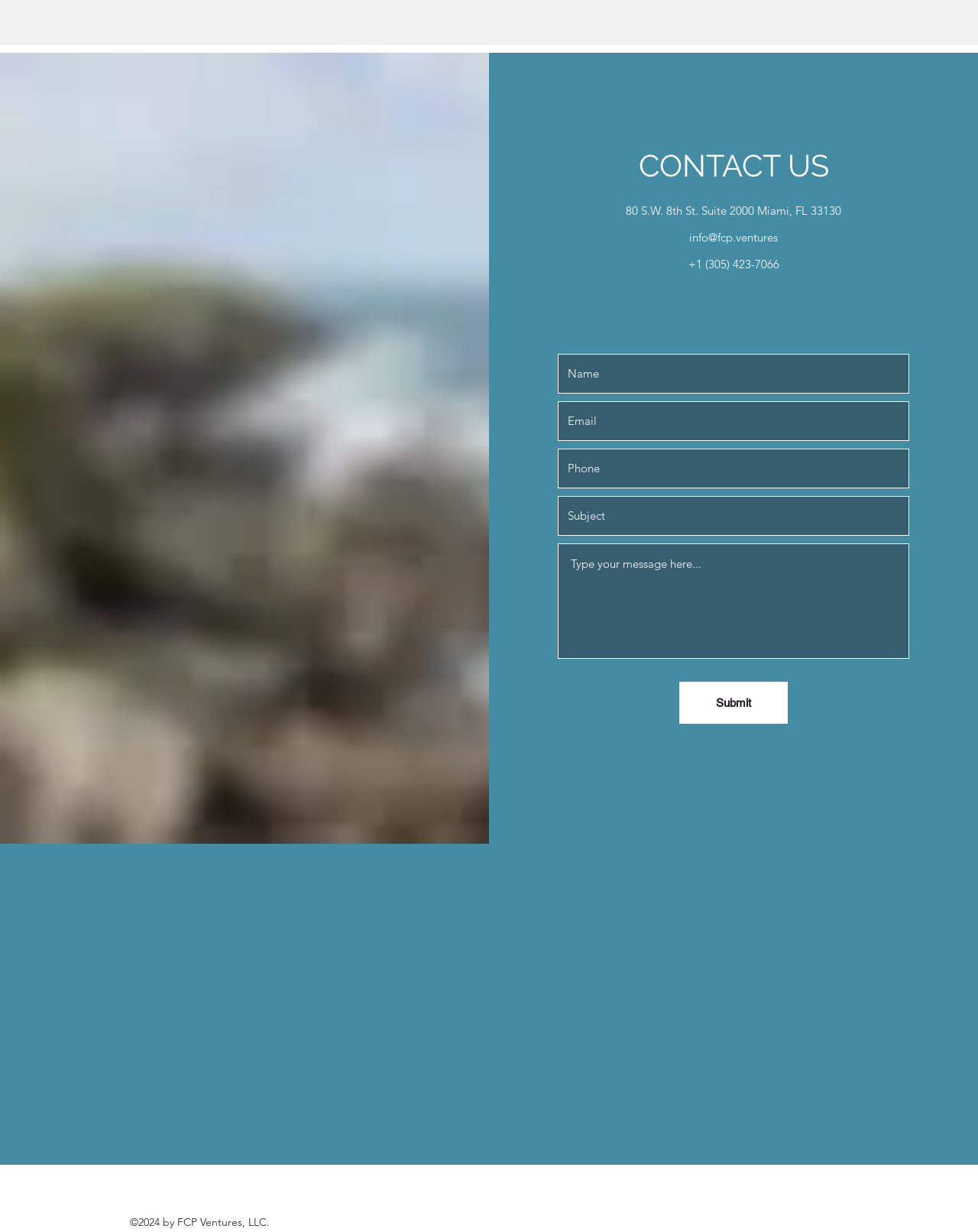What social media platform is linked on this webpage?
Kindly give a detailed and elaborate answer to the question.

I found the social media link by looking at the link element with the bounding box coordinates [0.74, 0.227, 0.76, 0.243] which contains the text 'LinkedIn'.